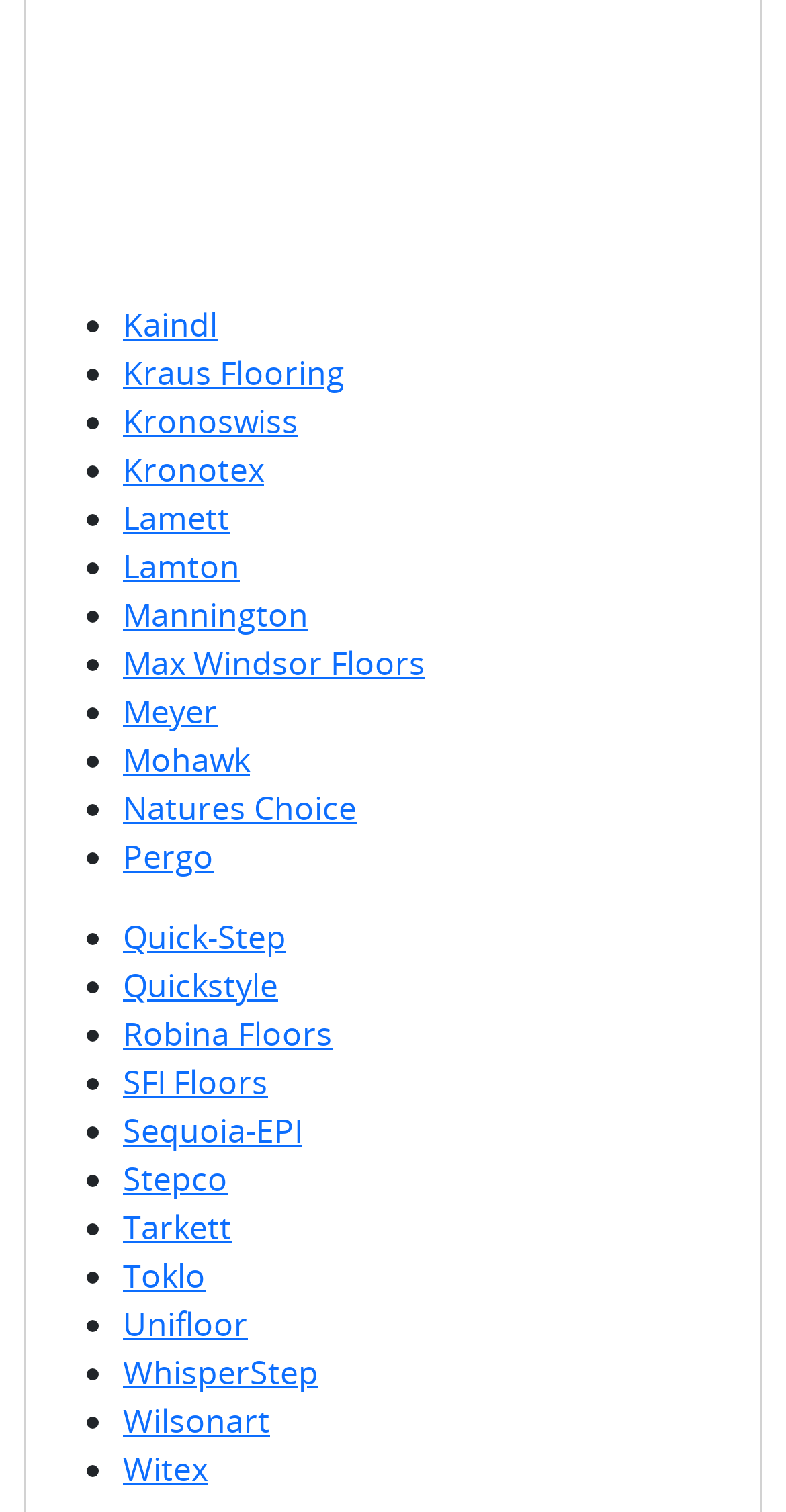Identify the bounding box coordinates for the region of the element that should be clicked to carry out the instruction: "click on Kaindl". The bounding box coordinates should be four float numbers between 0 and 1, i.e., [left, top, right, bottom].

[0.156, 0.199, 0.277, 0.228]